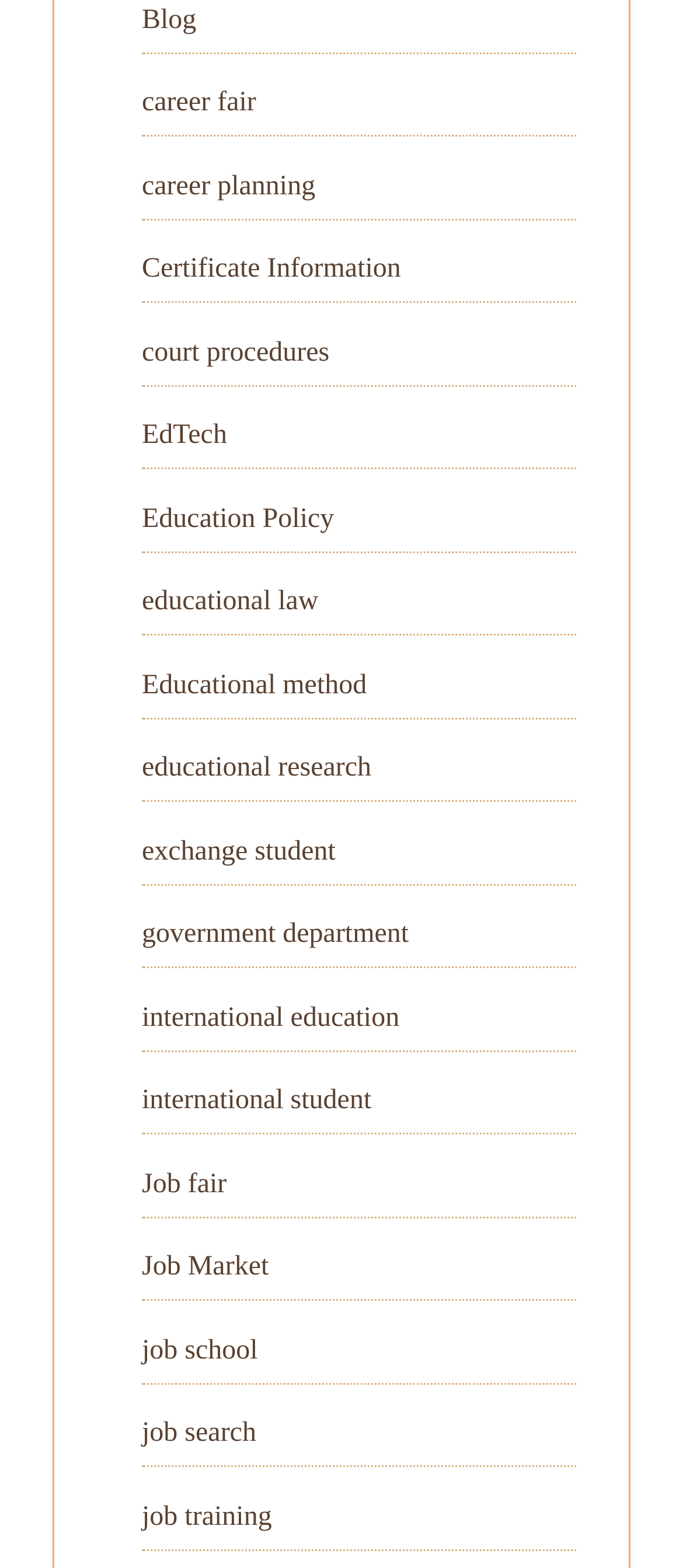What are the main categories on this webpage?
Refer to the image and answer the question using a single word or phrase.

Education and Career